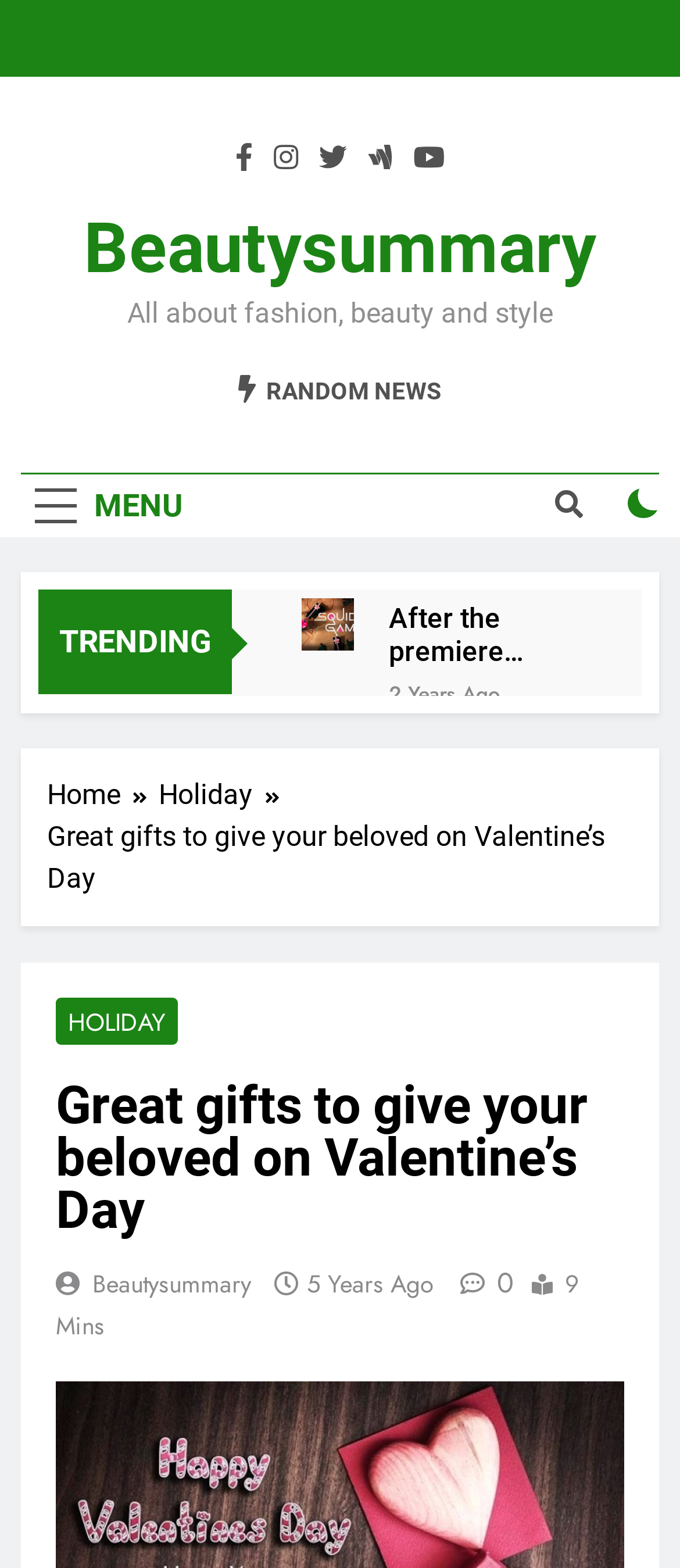Can you provide the bounding box coordinates for the element that should be clicked to implement the instruction: "Go to the 'Holiday' page"?

[0.233, 0.494, 0.428, 0.52]